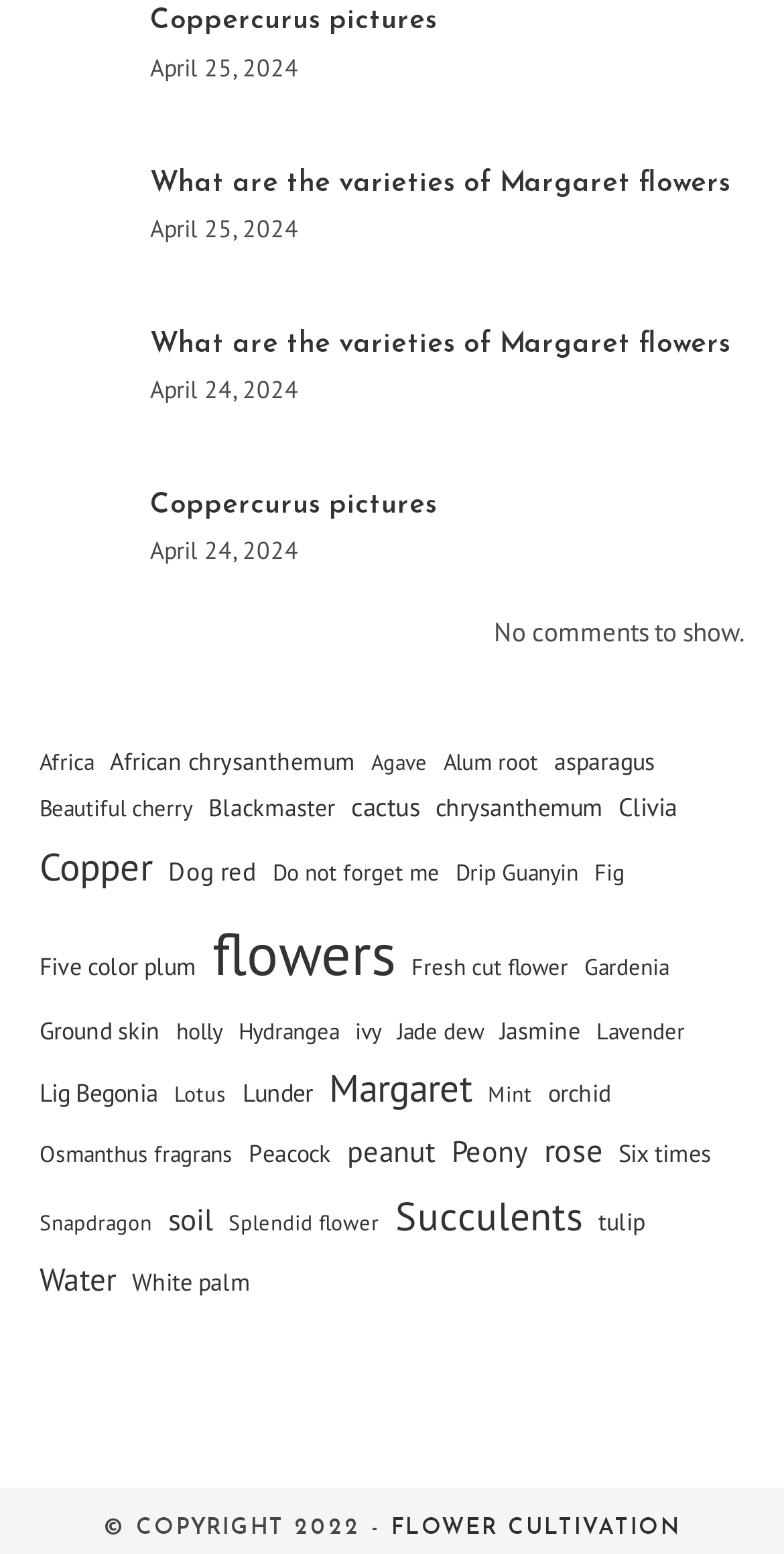Determine the bounding box coordinates for the clickable element required to fulfill the instruction: "View 'Coppercurus pictures'". Provide the coordinates as four float numbers between 0 and 1, i.e., [left, top, right, bottom].

[0.191, 0.316, 0.558, 0.335]